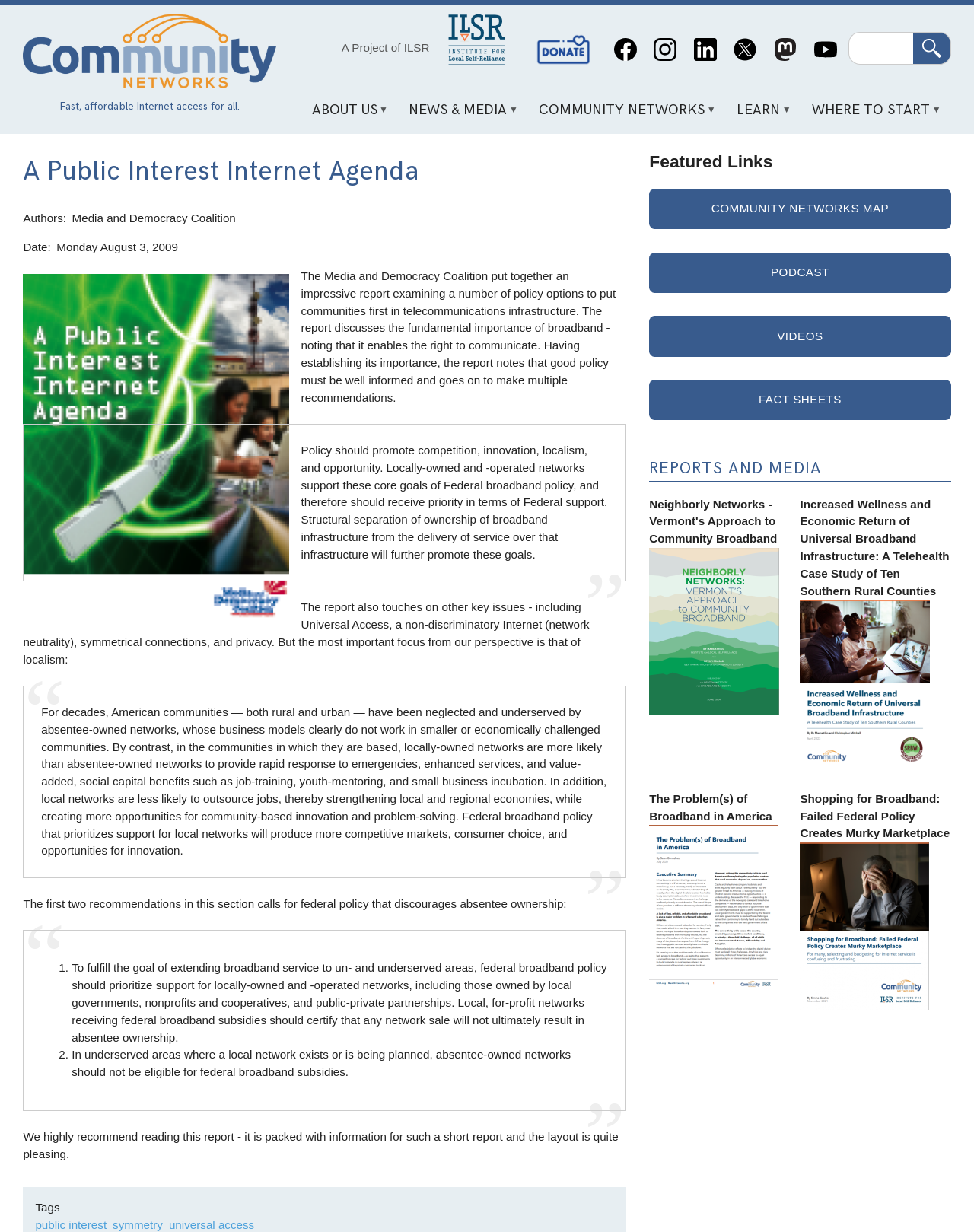Please find the bounding box coordinates of the element that you should click to achieve the following instruction: "Click the 'COMMUNITY NETWORKS MAP' link". The coordinates should be presented as four float numbers between 0 and 1: [left, top, right, bottom].

[0.667, 0.153, 0.976, 0.186]